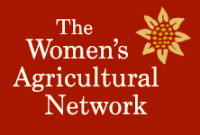What is the color of the text in the logo?
Please provide a detailed answer to the question.

The logo highlights the organization's name, 'The Women's Agricultural Network,' in bold, white text, which implies that the color of the text in the logo is white.